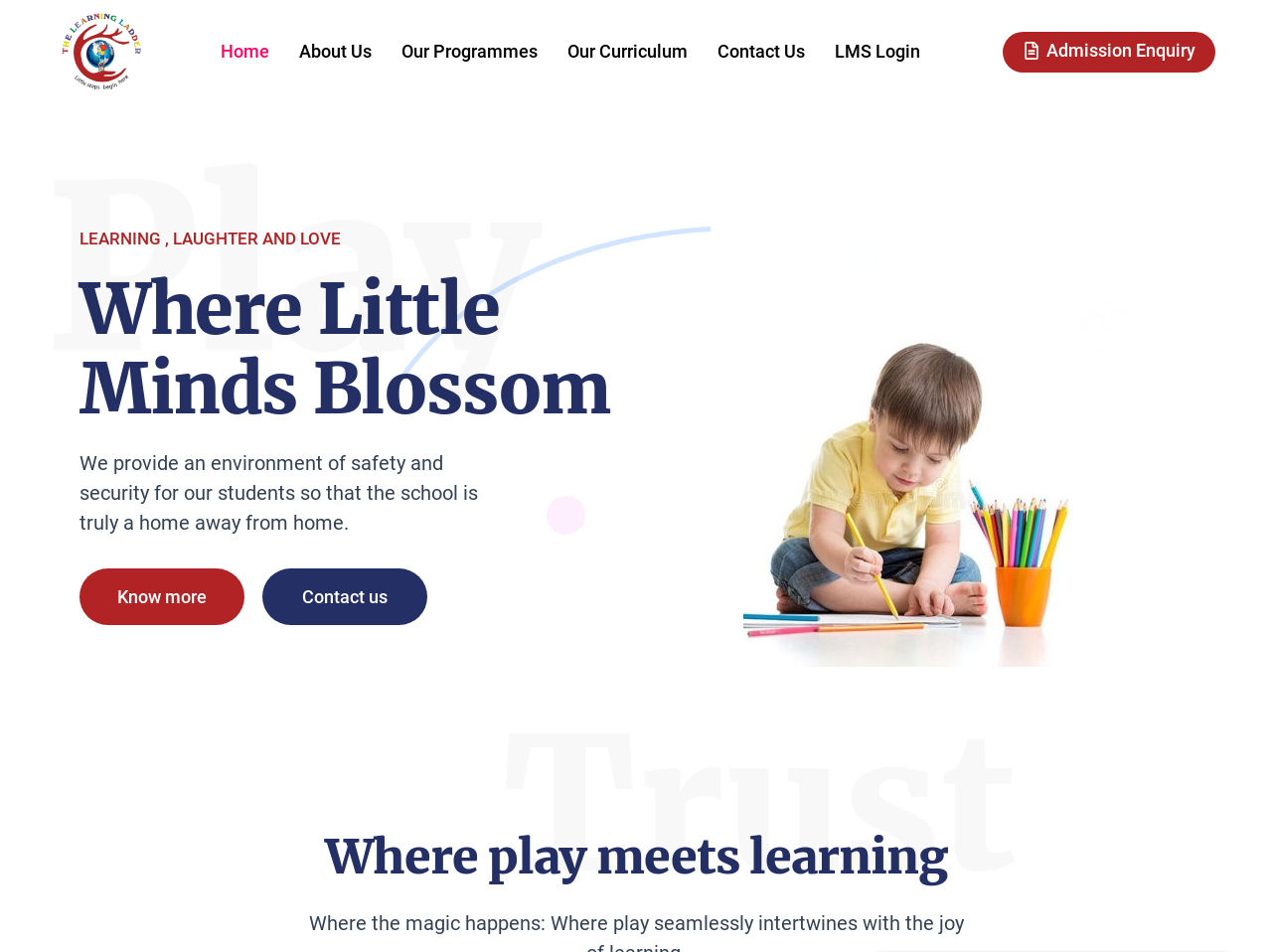Offer a meticulous caption that includes all visible features of the webpage.

The webpage is titled "The Learning Ladder" and has a navigation menu at the top with six links: "Home", "About Us", "Our Programmes", "Our Curriculum", "Contact Us", and "LMS Login", which are evenly spaced and aligned horizontally. 

Below the navigation menu, there is a prominent section with a heading "LEARNING, LAUGHTER AND LOVE" followed by a subheading "Where Little Minds Blossom". This section is positioned near the top-left corner of the page.

Underneath this section, there is a paragraph of text that describes the school's environment, stating that it provides a safe and secure space for students. This text is positioned below the headings and takes up a significant portion of the page.

To the right of the paragraph, there are two links, "Know more" and "Contact us", which are aligned vertically and positioned near the middle of the page.

Further down the page, there is another section with a heading "Where play meets learning", which is positioned near the bottom-left corner of the page. 

Finally, there is a section with a heading "Trust" positioned near the bottom-right corner of the page. Additionally, there is a call-to-action link "Admission Enquiry" at the top-right corner of the page.